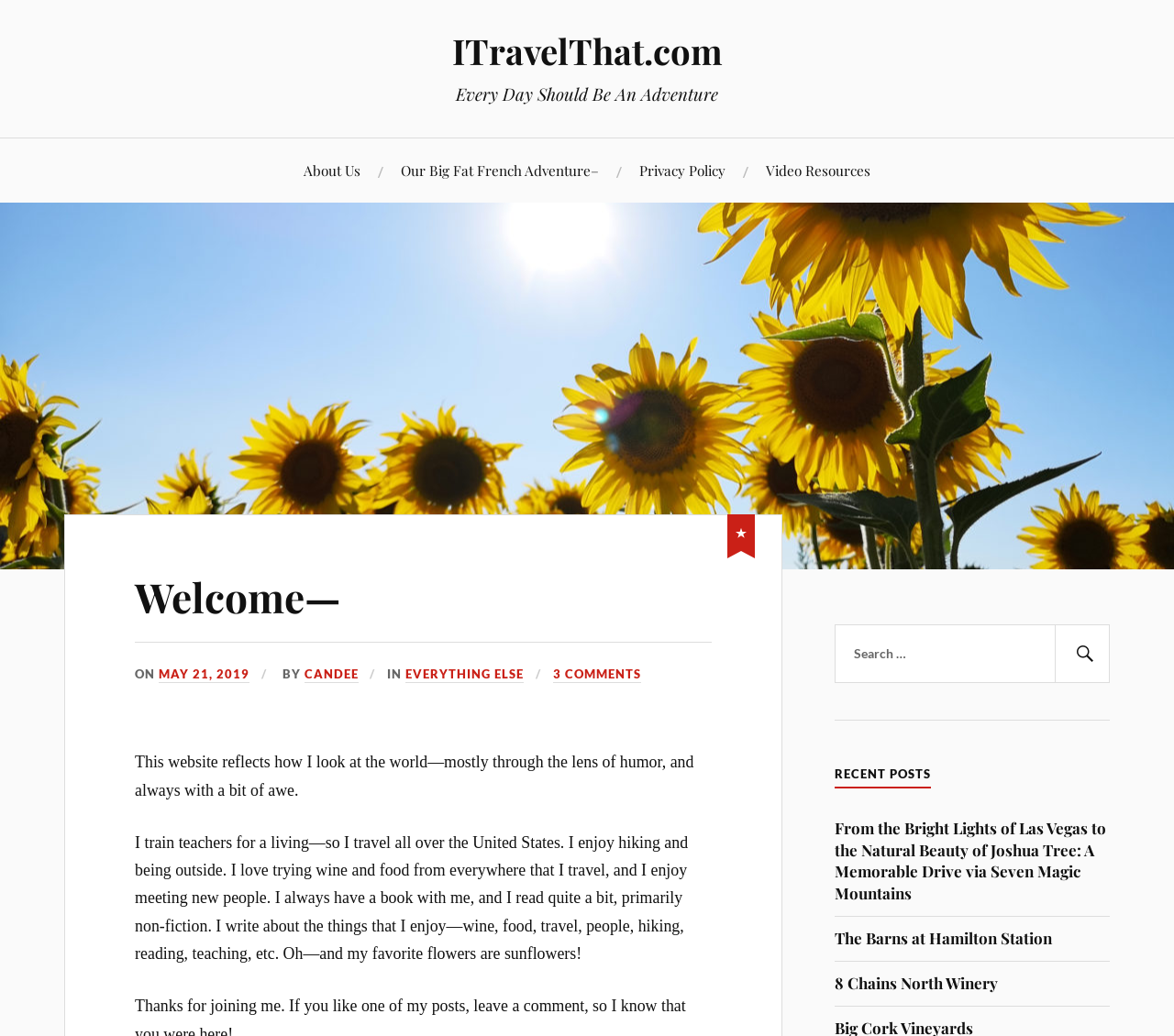How many links are there in the 'RECENT POSTS' section?
Answer the question with a detailed and thorough explanation.

The 'RECENT POSTS' section is identified by the heading element with the text 'RECENT POSTS'. Below this heading, there are three link elements, each corresponding to a recent post. Therefore, there are three links in the 'RECENT POSTS' section.